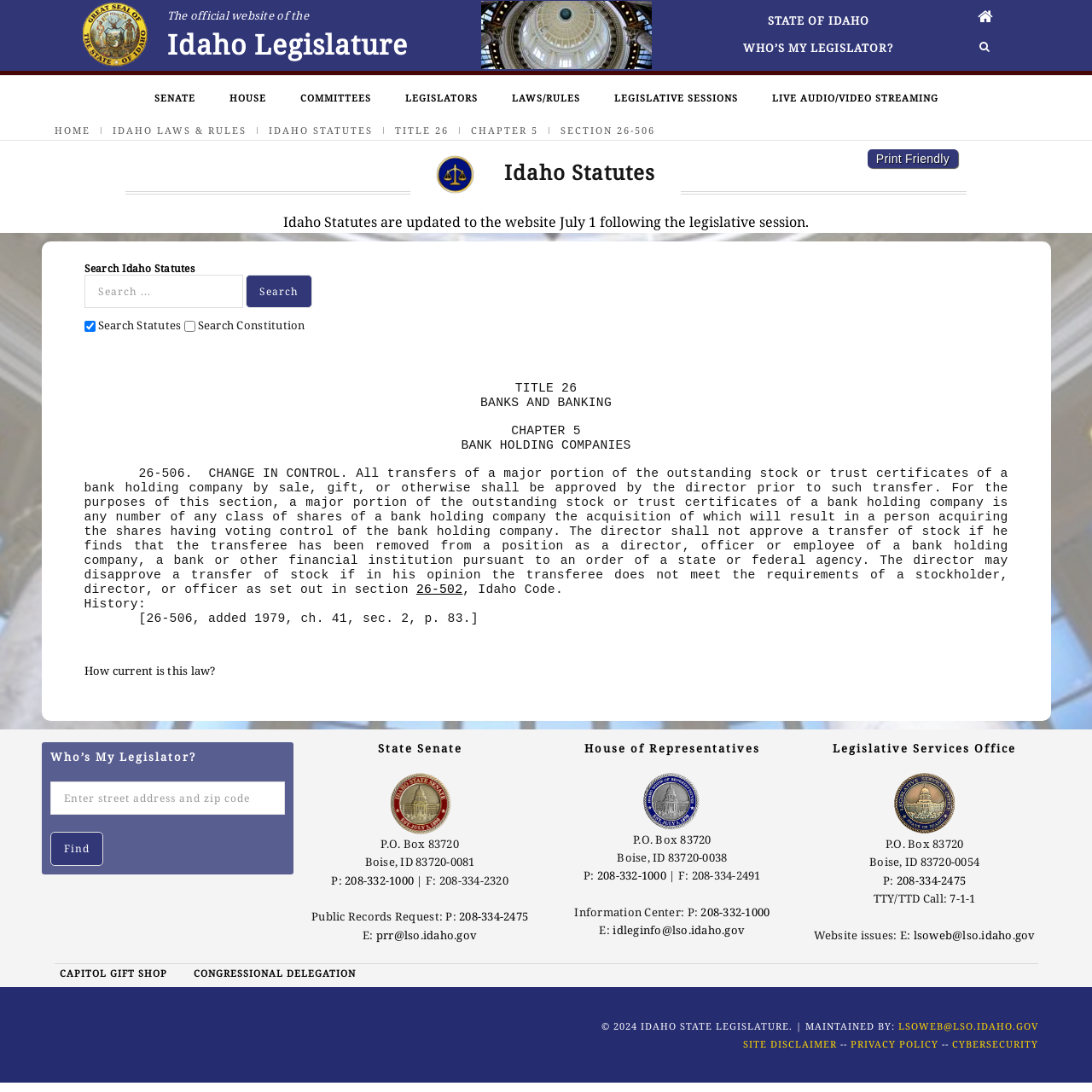What is the title of the chapter?
Use the image to give a comprehensive and detailed response to the question.

The title of the chapter can be found on the webpage, which is 'CHAPTER 5 - BANK HOLDING COMPANIES'. This title indicates that the webpage is related to Chapter 5 of the Idaho Statutes, which deals with Bank Holding Companies.